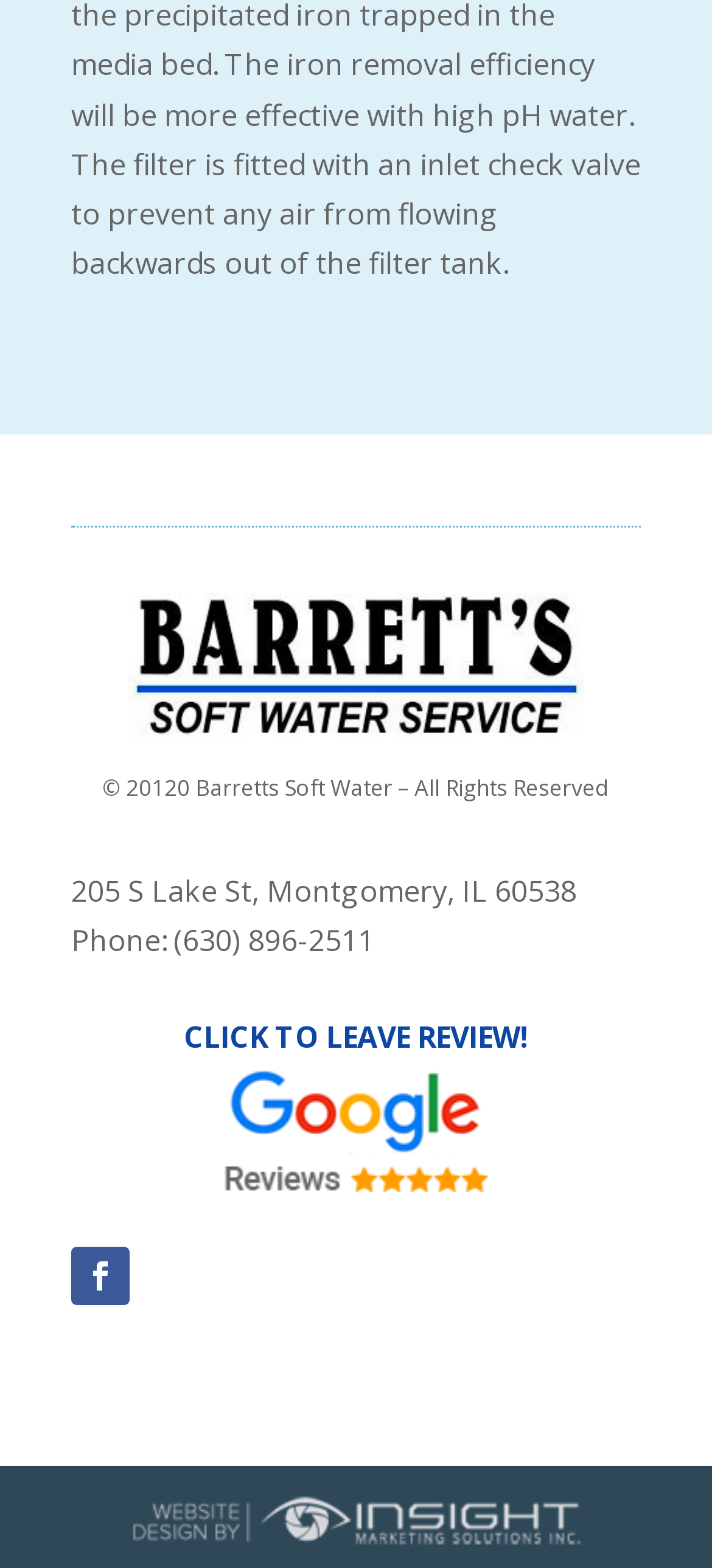What is the company name?
Using the image as a reference, answer the question in detail.

The company name can be found in the copyright information at the bottom of the page, which states '© 20120 Barretts Soft Water – All Rights Reserved'.